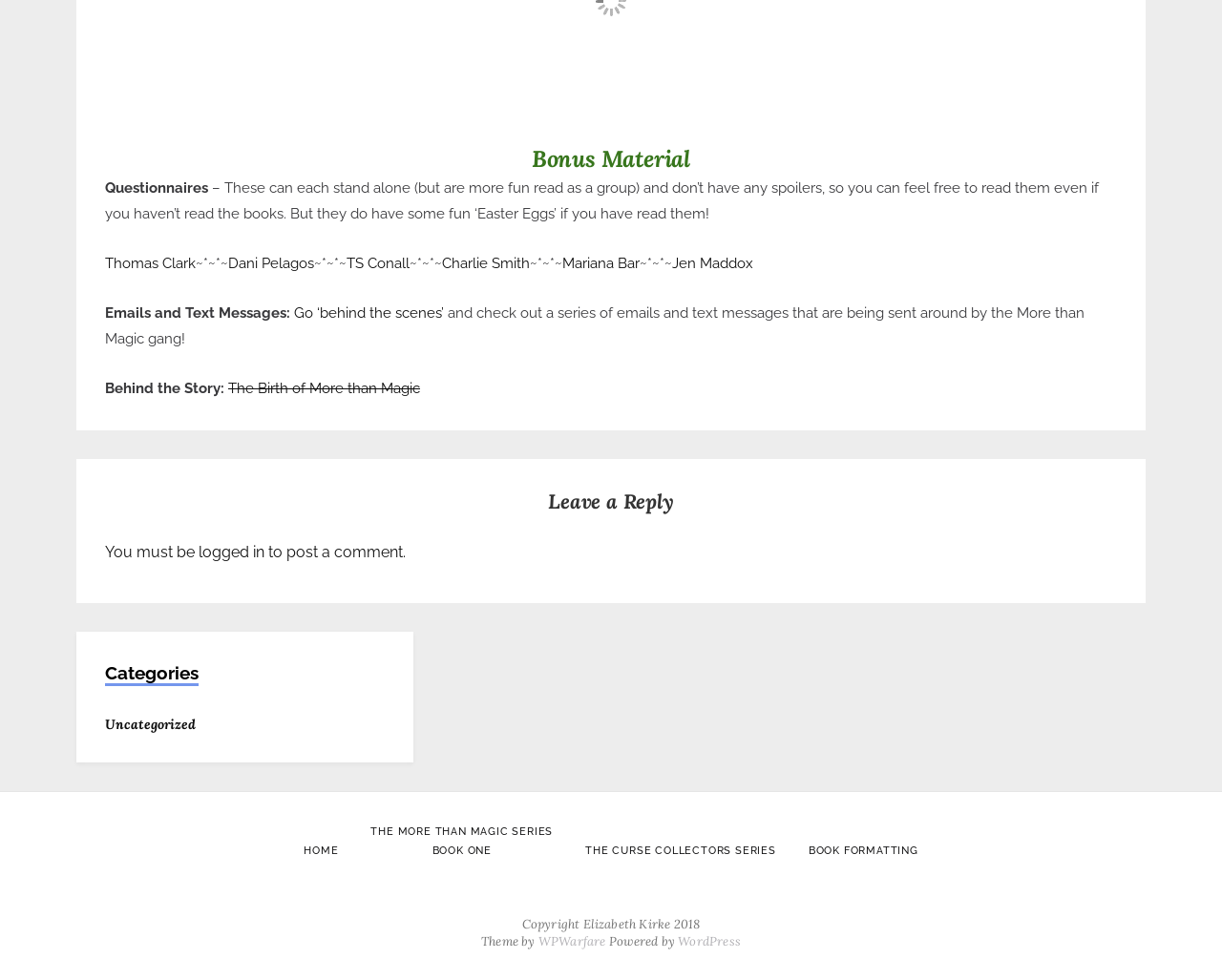What is the copyright information at the bottom of the page?
Examine the screenshot and reply with a single word or phrase.

Copyright Elizabeth Kirke 2018